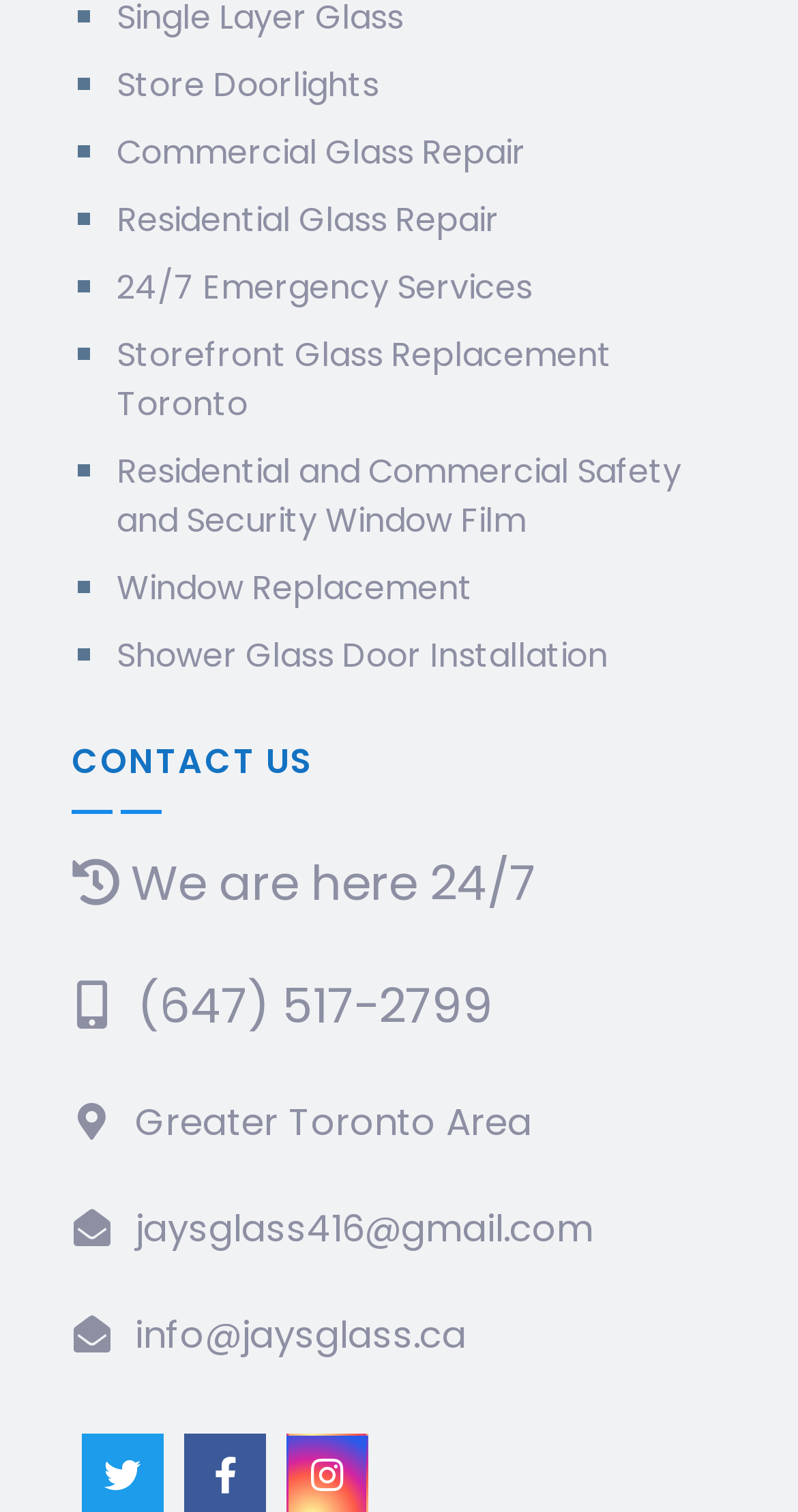What is the purpose of the 'Residential and Commercial Safety and Security Window Film' service?
Examine the webpage screenshot and provide an in-depth answer to the question.

I inferred the purpose of the 'Residential and Commercial Safety and Security Window Film' service by looking at its name, which suggests that it is related to safety and security.